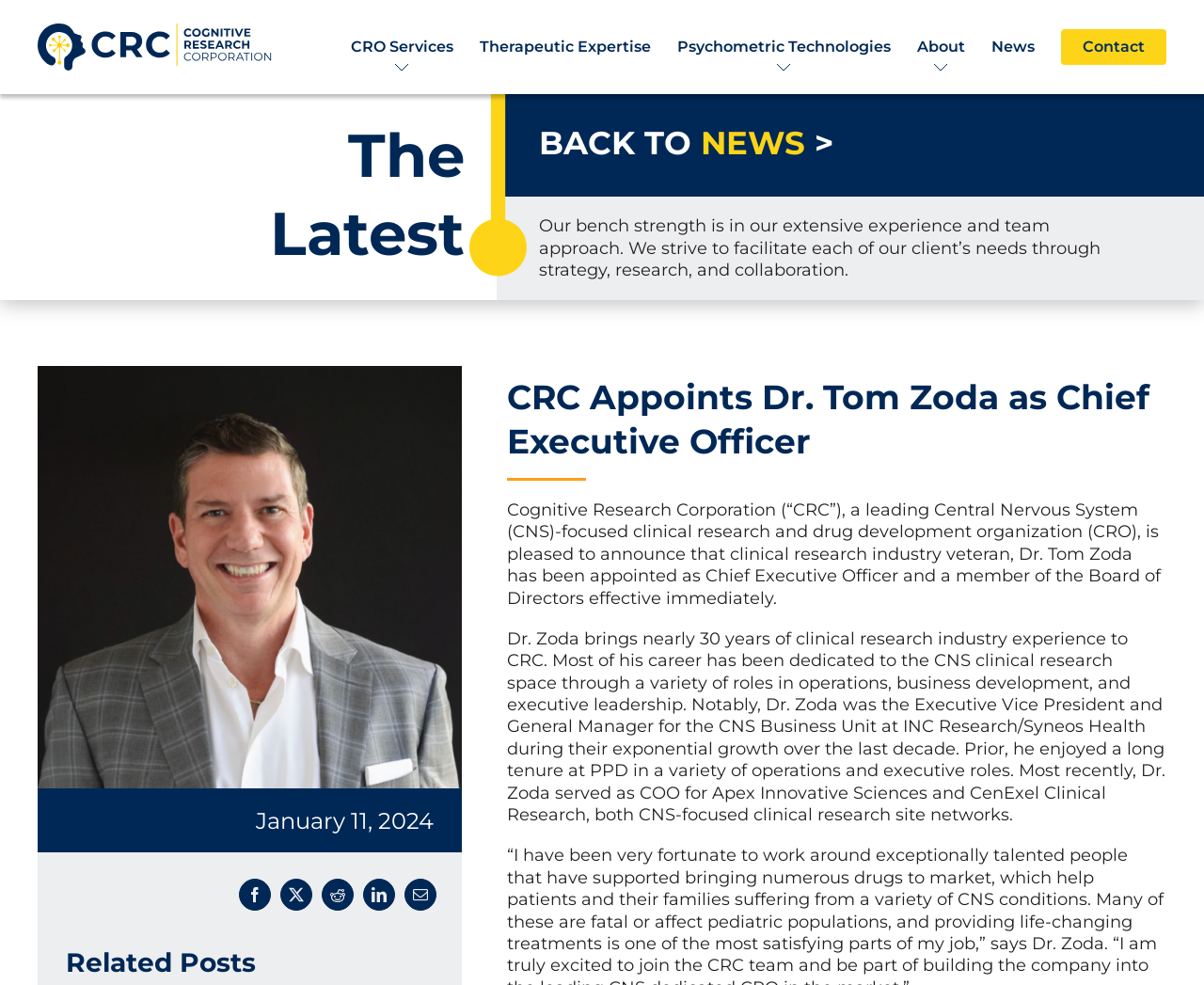Please determine the bounding box coordinates of the element to click in order to execute the following instruction: "Check the latest news". The coordinates should be four float numbers between 0 and 1, specified as [left, top, right, bottom].

[0.067, 0.118, 0.386, 0.277]